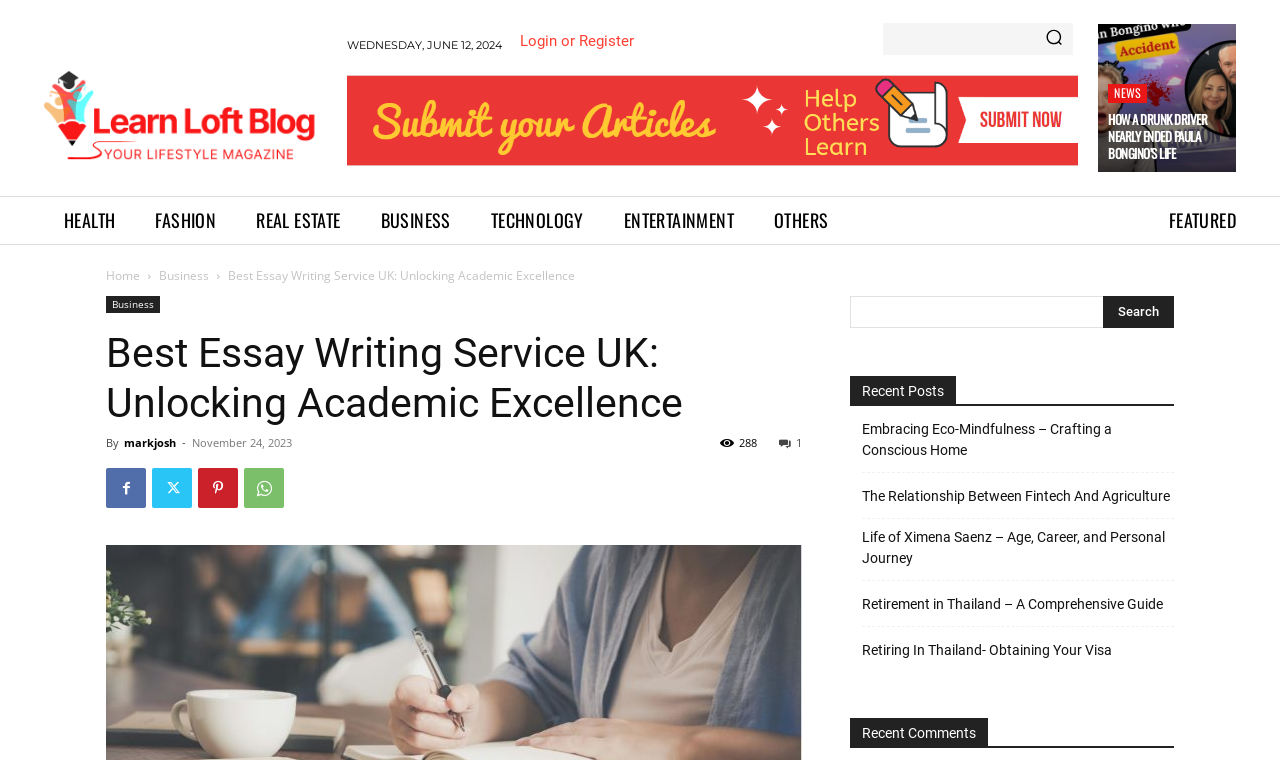Based on the element description, predict the bounding box coordinates (top-left x, top-left y, bottom-right x, bottom-right y) for the UI element in the screenshot: name="s" placeholder=""

[0.69, 0.031, 0.809, 0.073]